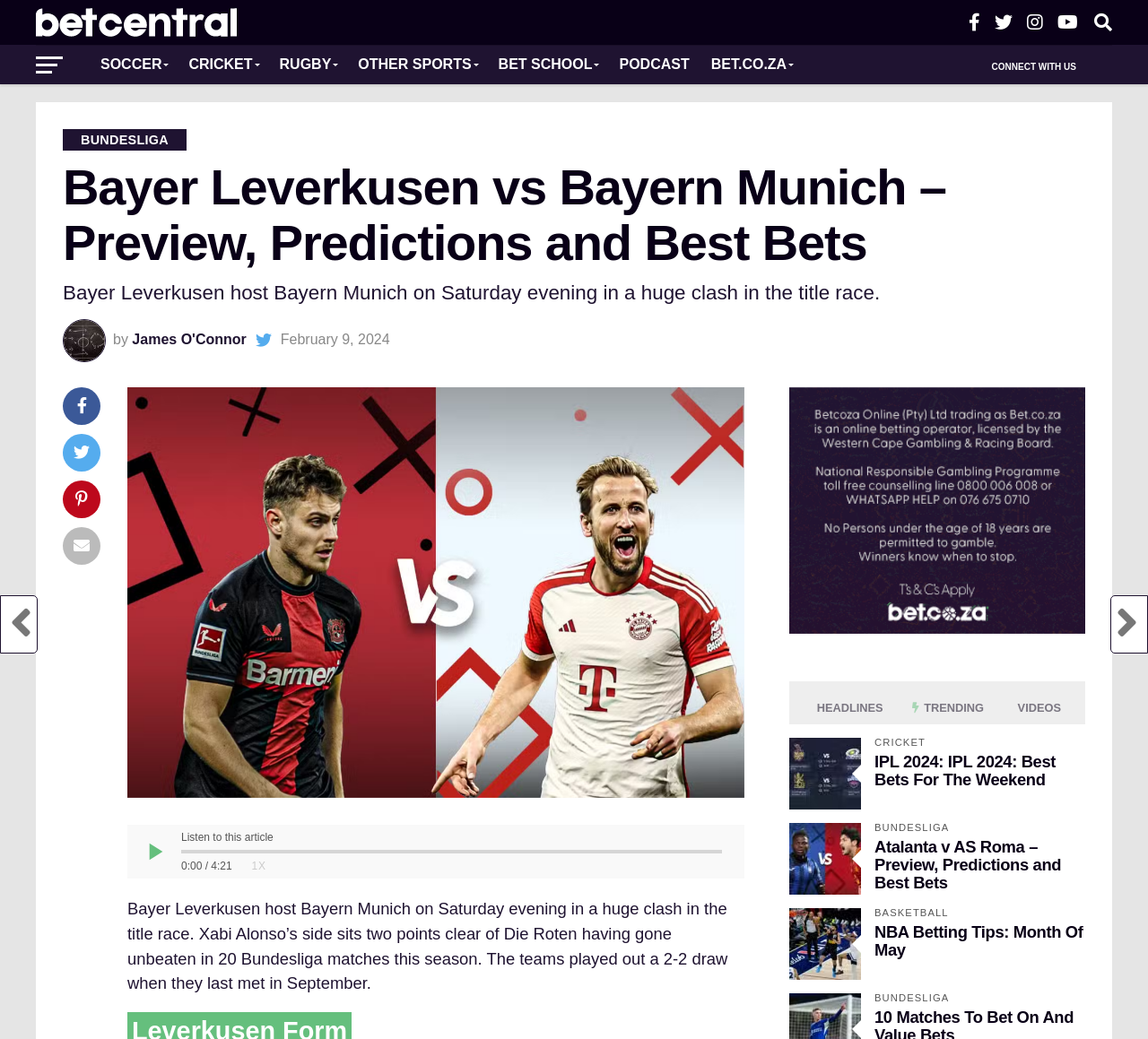Answer the following in one word or a short phrase: 
How many points clear is Bayern Munich of Die Roten?

Two points